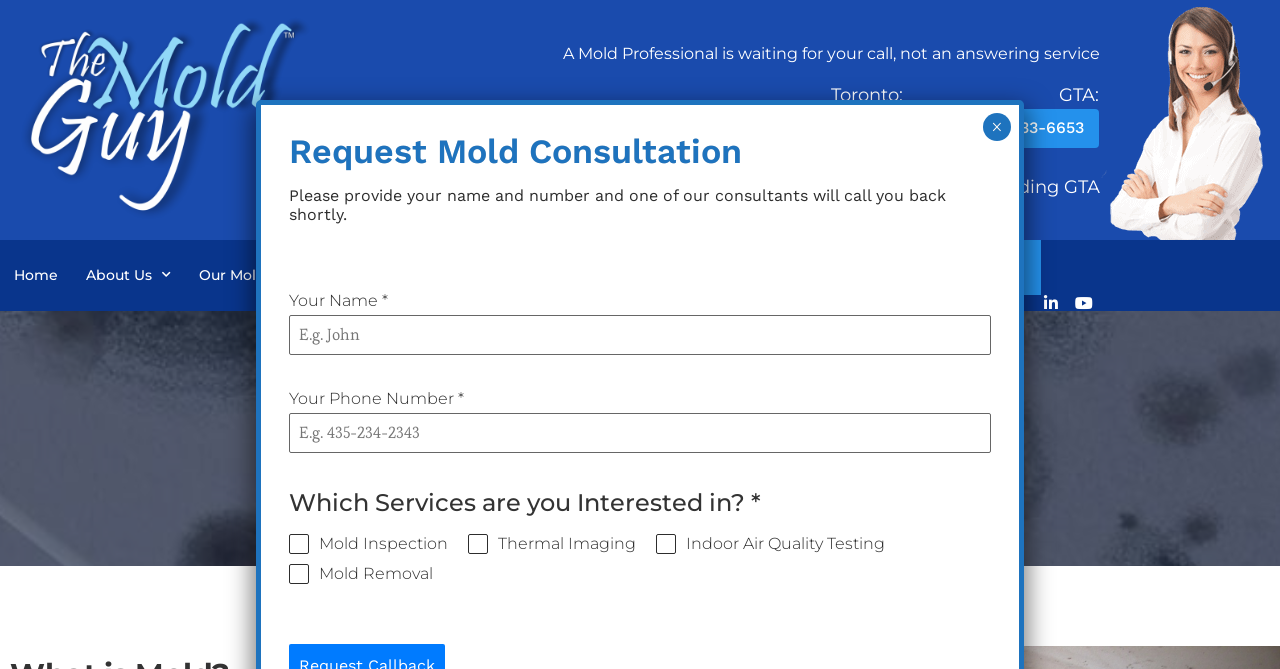Please answer the following question using a single word or phrase: What is the purpose of the checkboxes in the 'Which Services are you Interested in?' section?

Selecting services